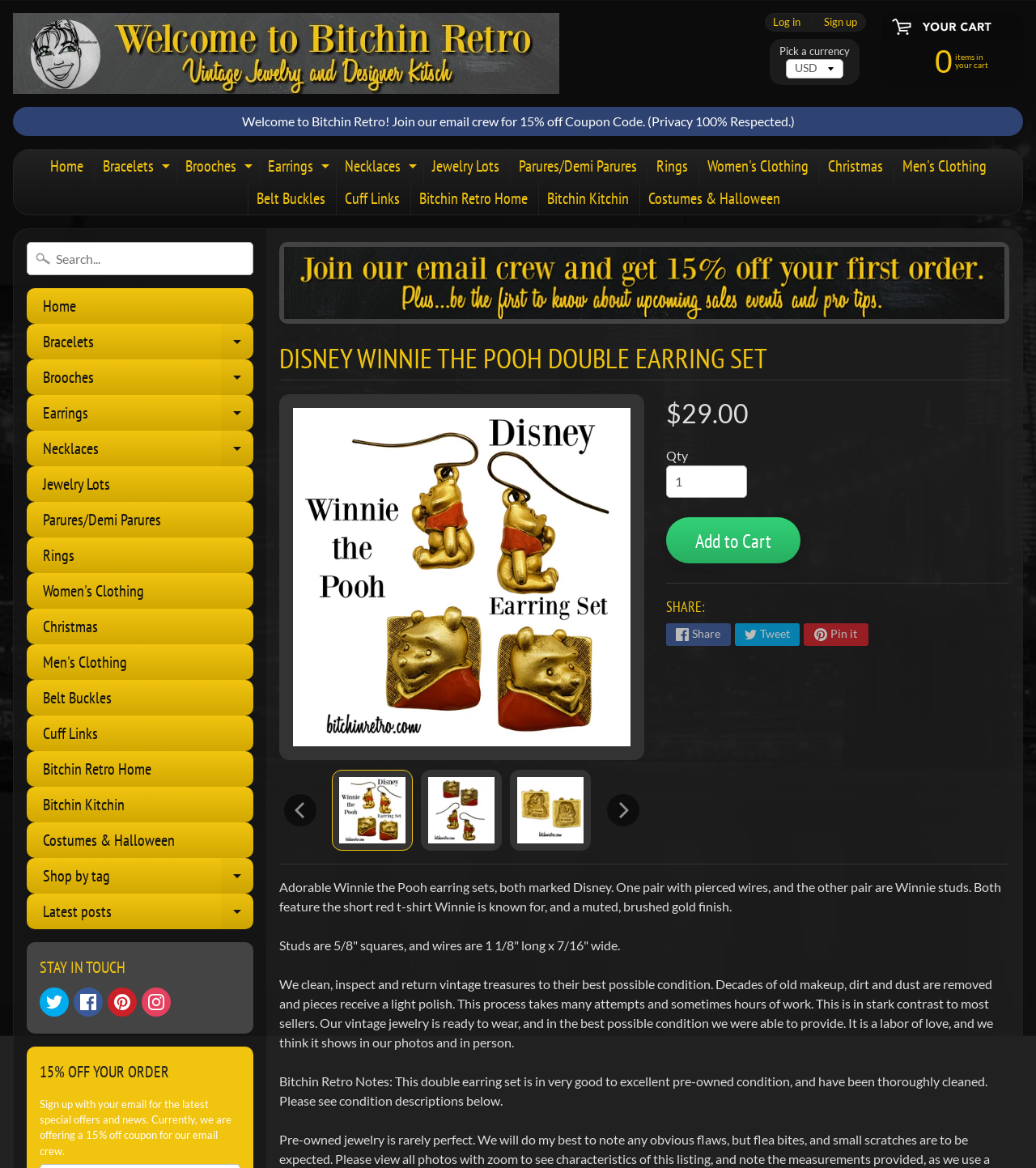Given the webpage screenshot and the description, determine the bounding box coordinates (top-left x, top-left y, bottom-right x, bottom-right y) that define the location of the UI element matching this description: Rings

[0.026, 0.46, 0.244, 0.491]